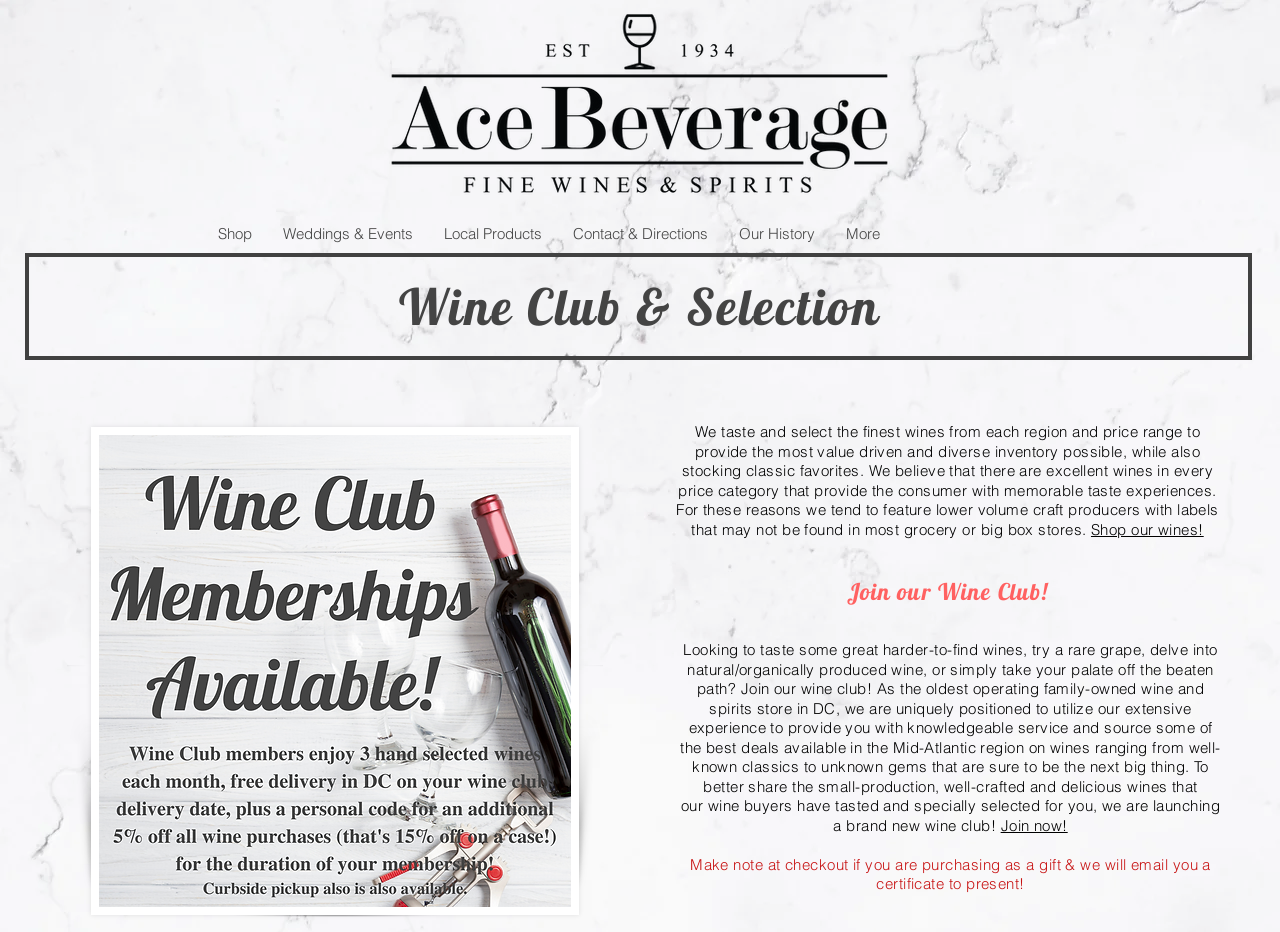What is the purpose of the wine club?
Kindly answer the question with as much detail as you can.

I read the text about the wine club and found that it is designed to provide customers with great wines, including harder-to-find wines, rare grapes, and natural/organically produced wines.